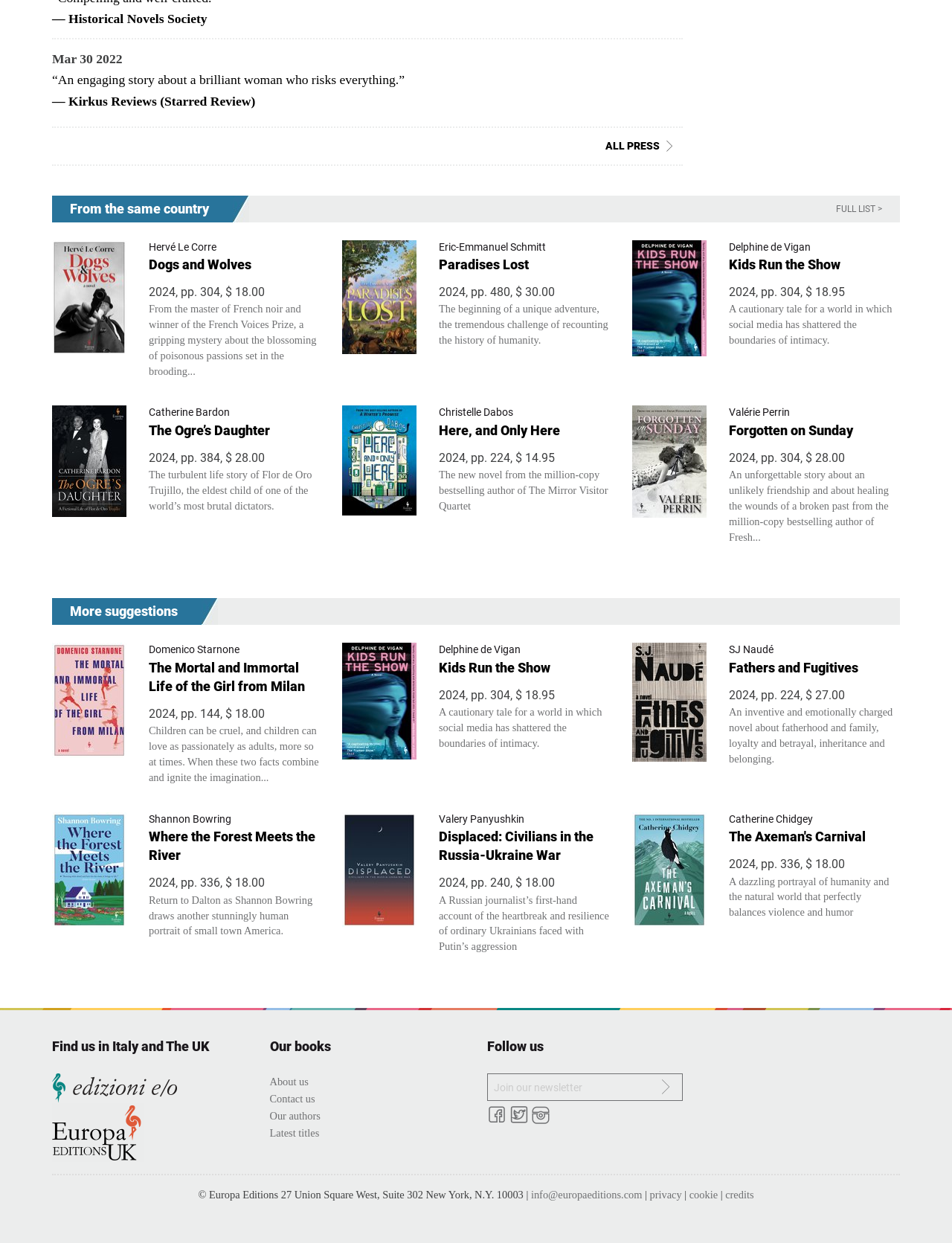Give a concise answer of one word or phrase to the question: 
What is the date mentioned at the top of the page?

Mar 30 2022